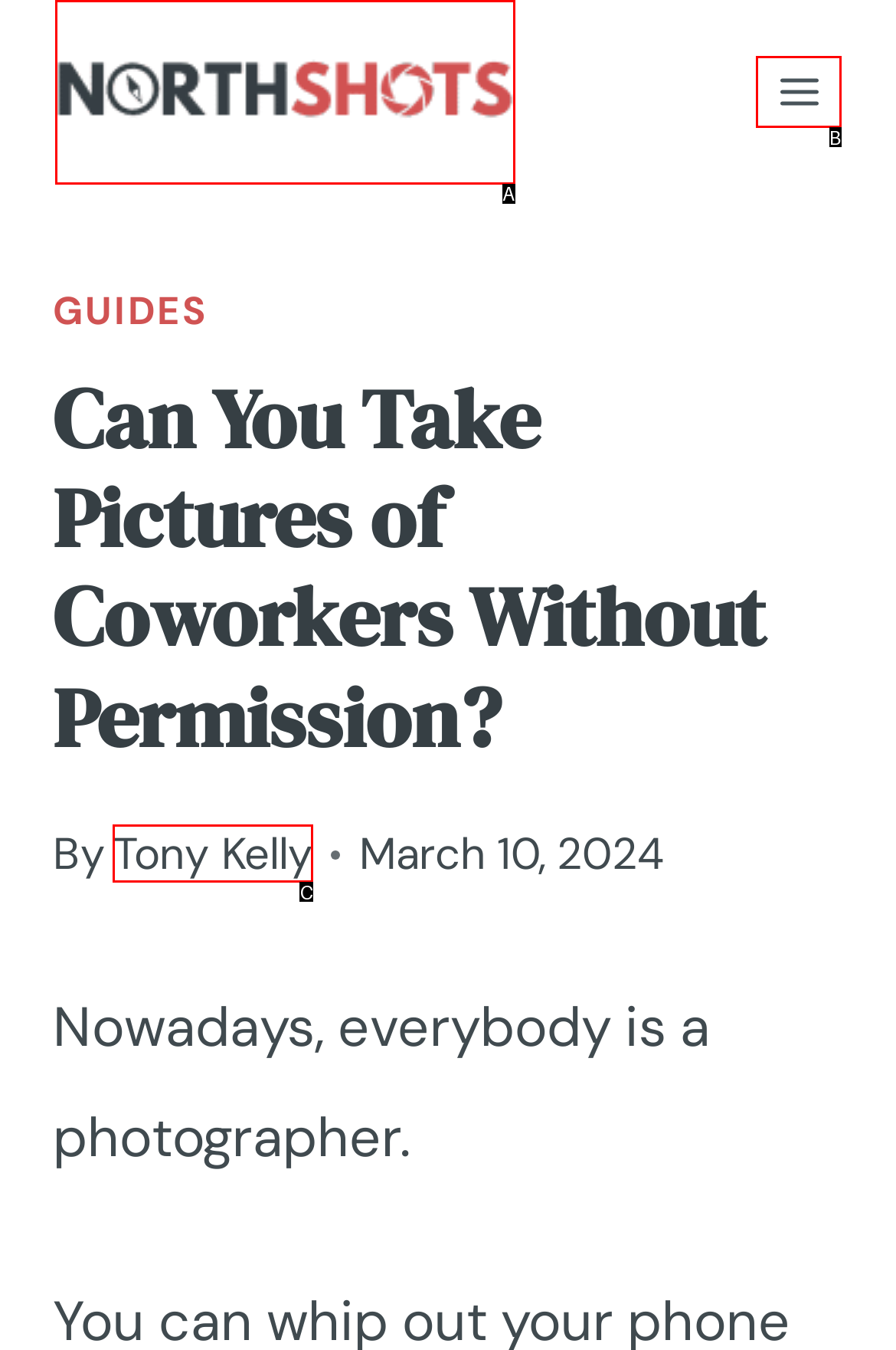Given the description: Toggle Menu, identify the matching HTML element. Provide the letter of the correct option.

B